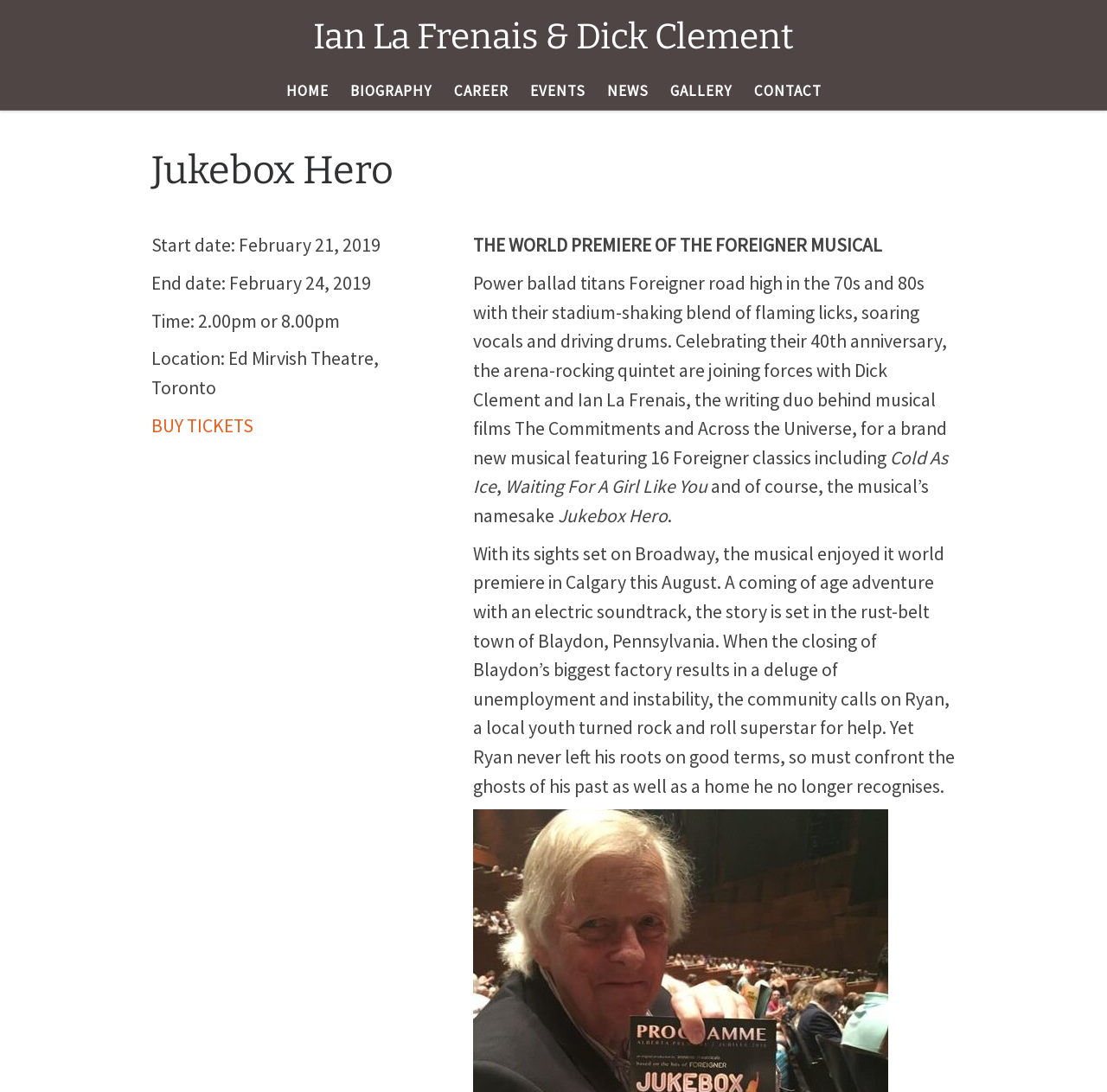Find and indicate the bounding box coordinates of the region you should select to follow the given instruction: "Buy tickets for Jukebox Hero".

[0.137, 0.379, 0.229, 0.4]